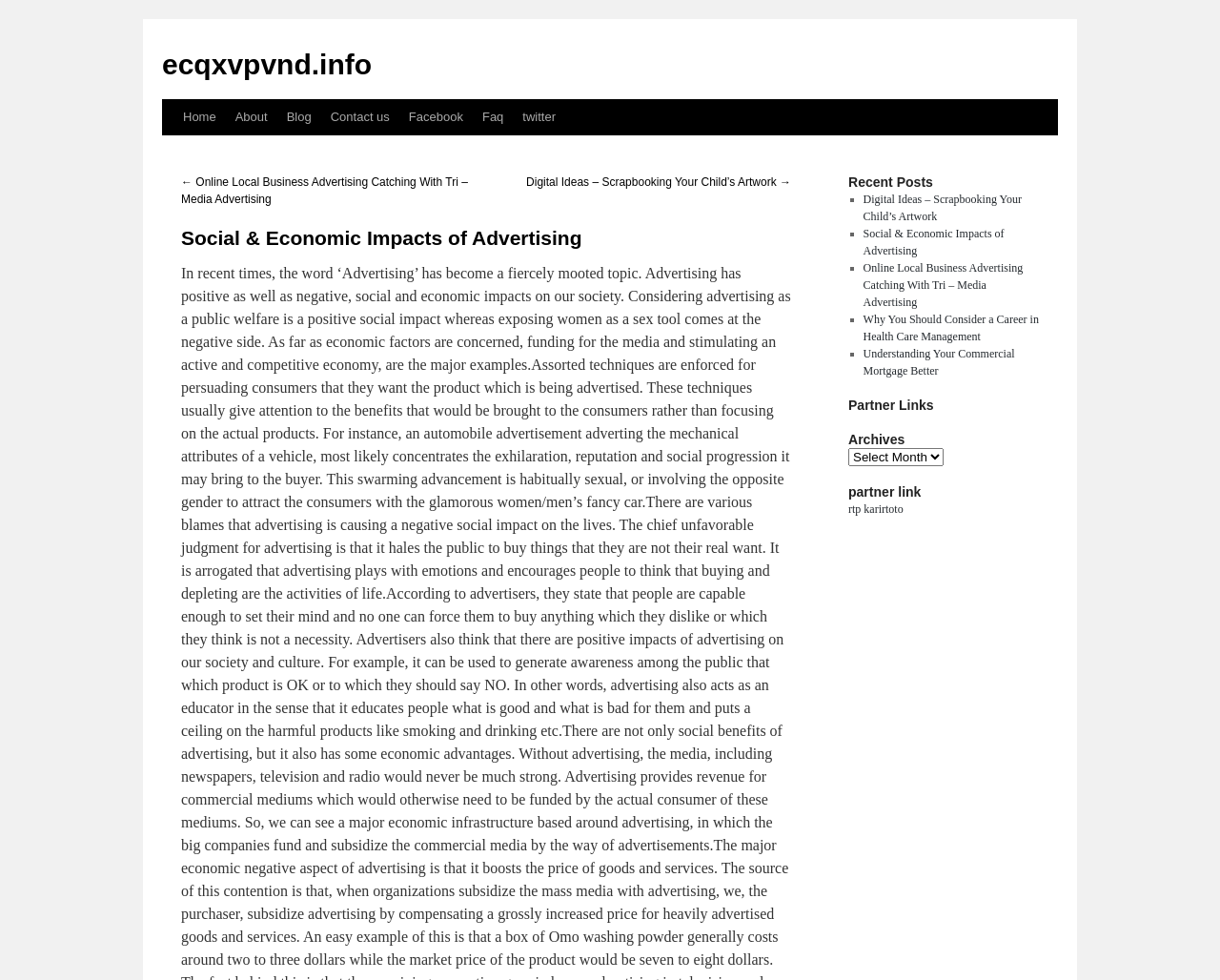What is the purpose of the 'Skip to content' link?
Look at the screenshot and respond with one word or a short phrase.

Accessibility